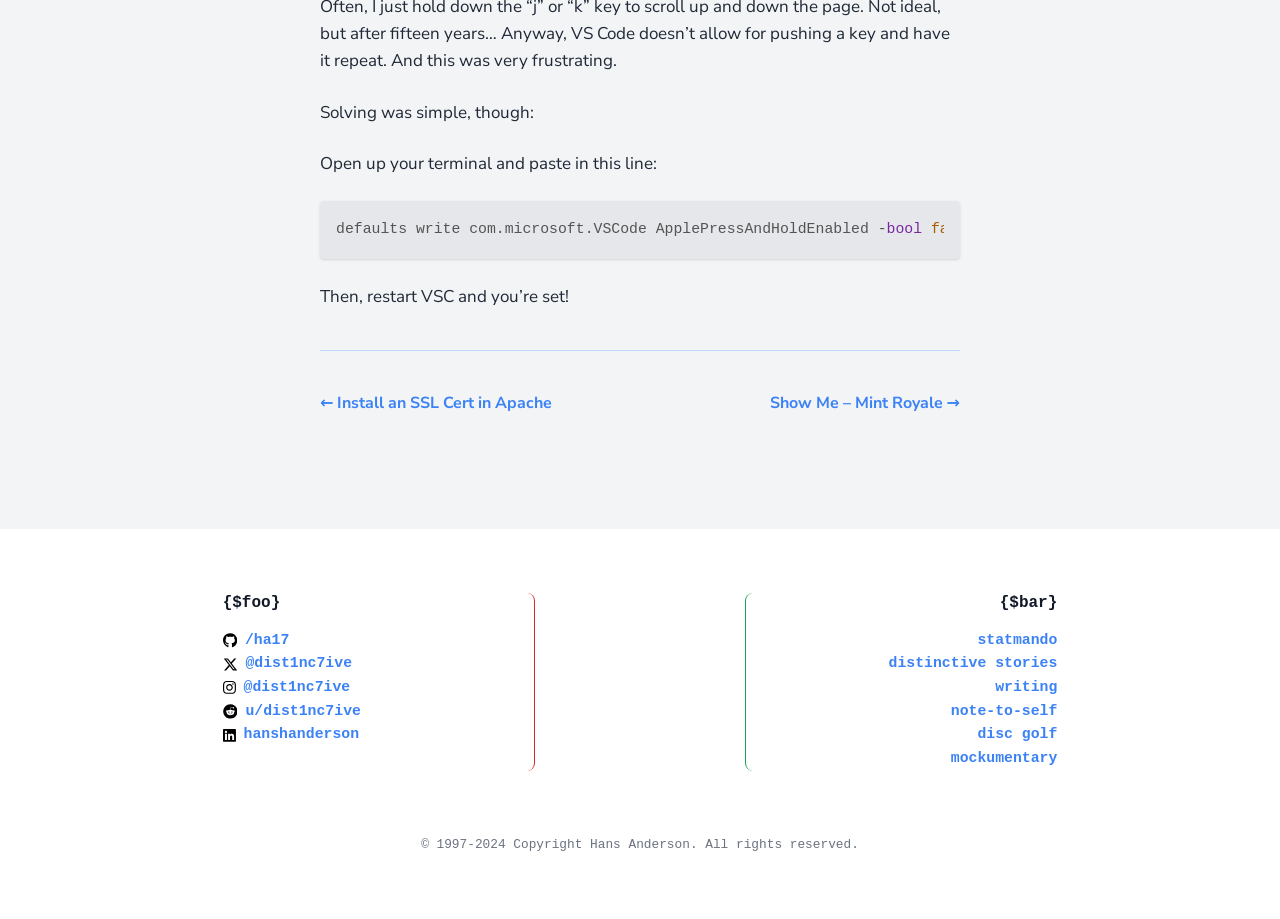Determine the bounding box coordinates in the format (top-left x, top-left y, bottom-right x, bottom-right y). Ensure all values are floating point numbers between 0 and 1. Identify the bounding box of the UI element described by: disc golf

[0.764, 0.79, 0.826, 0.808]